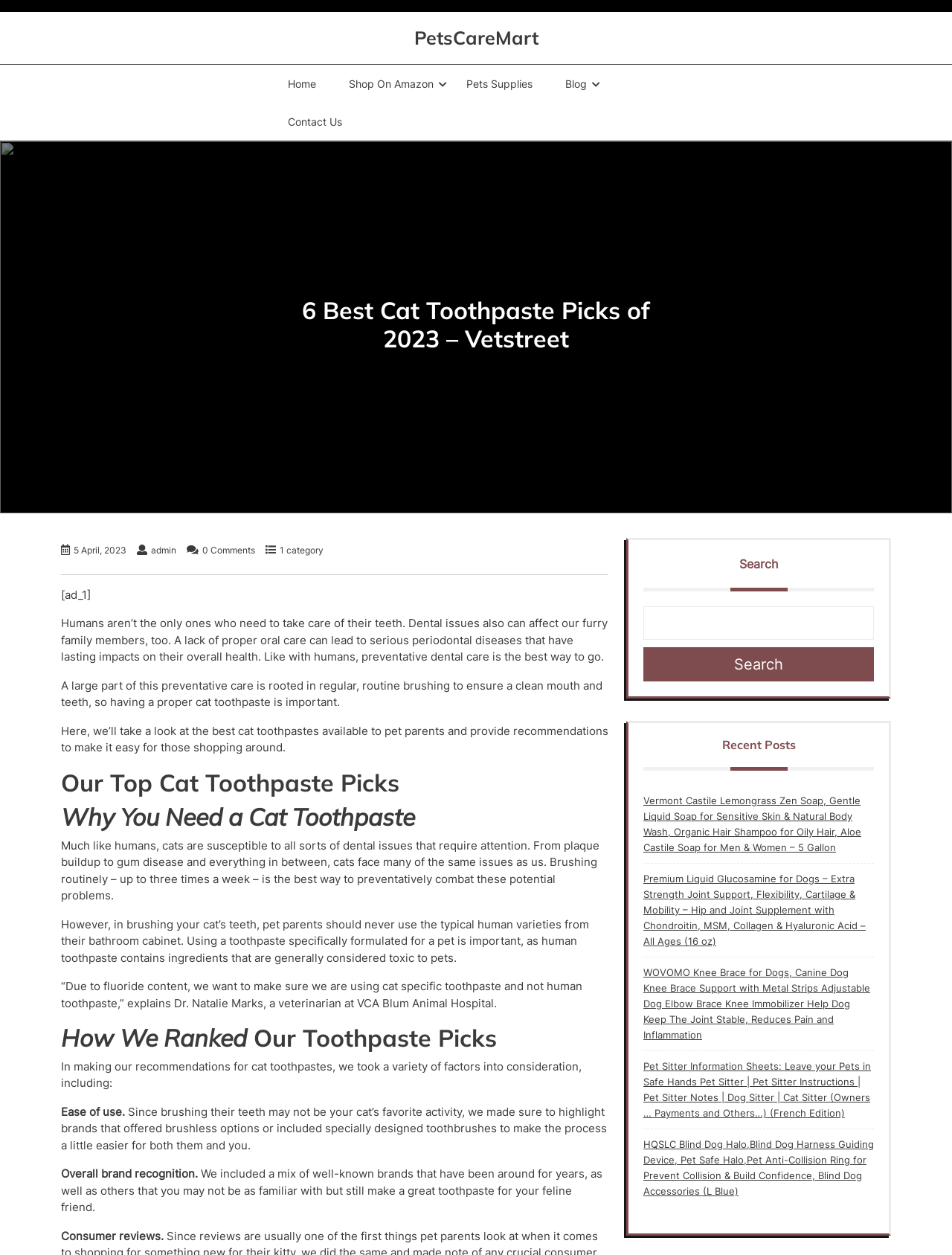Using the format (top-left x, top-left y, bottom-right x, bottom-right y), provide the bounding box coordinates for the described UI element. All values should be floating point numbers between 0 and 1: Blog

[0.578, 0.052, 0.632, 0.082]